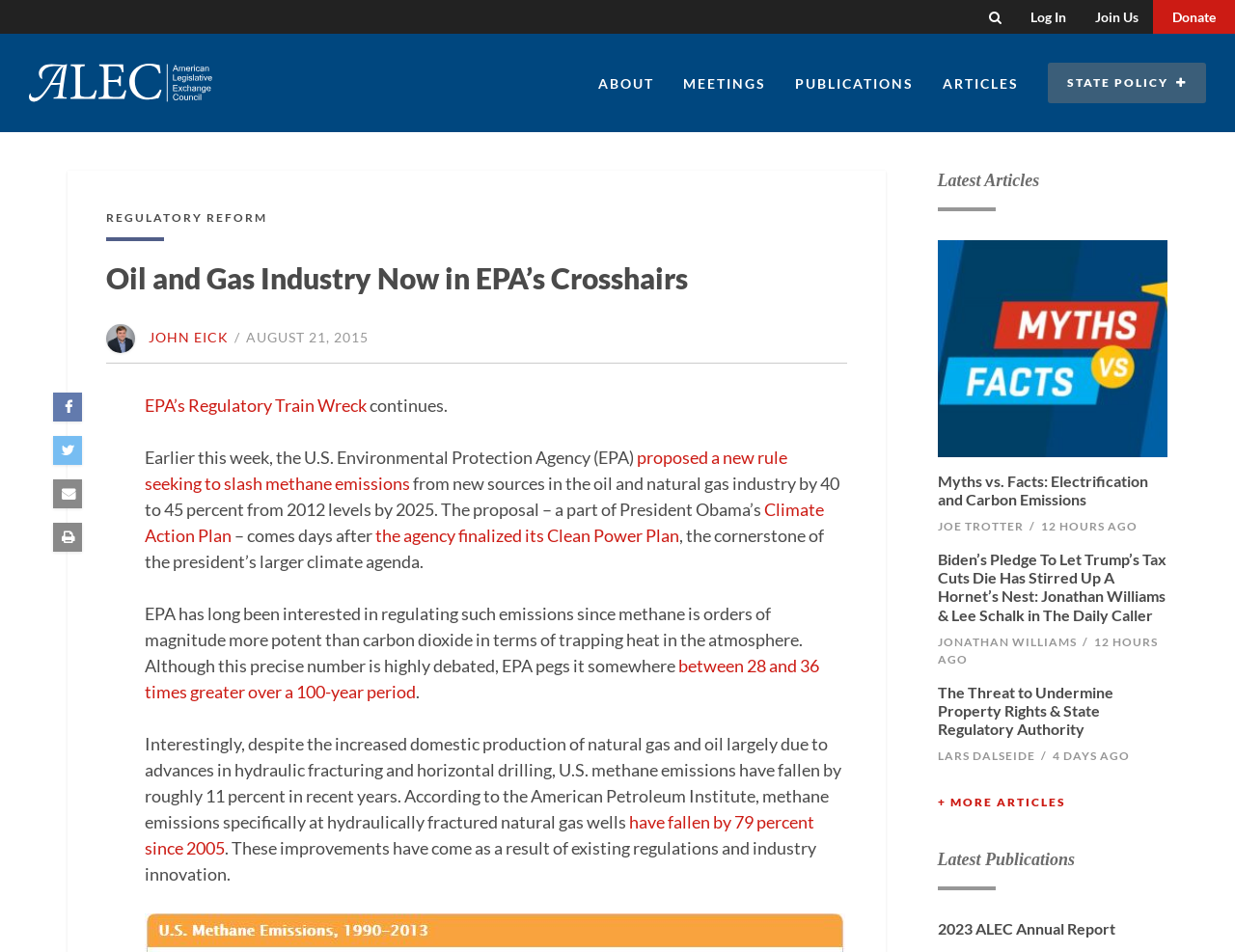Please provide the bounding box coordinates for the UI element as described: "2023 ALEC Annual Report". The coordinates must be four floats between 0 and 1, represented as [left, top, right, bottom].

[0.759, 0.965, 0.903, 0.985]